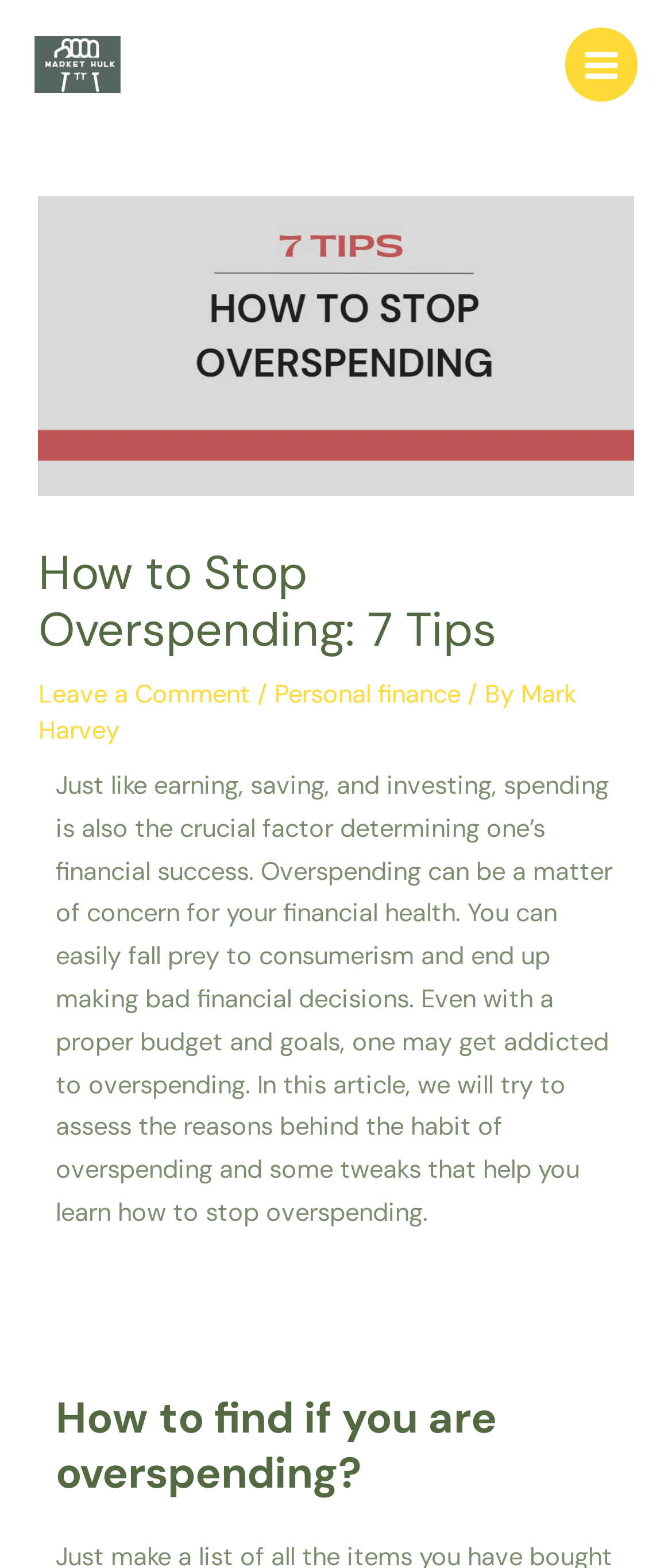What is the topic of the article?
Answer the question with as much detail as possible.

The topic of the article can be determined by reading the heading 'How to Stop Overspending: 7 Tips' and the static text 'In this article, we will try to assess the reasons behind the habit of overspending and some tweaks that help you learn how to stop overspending.'